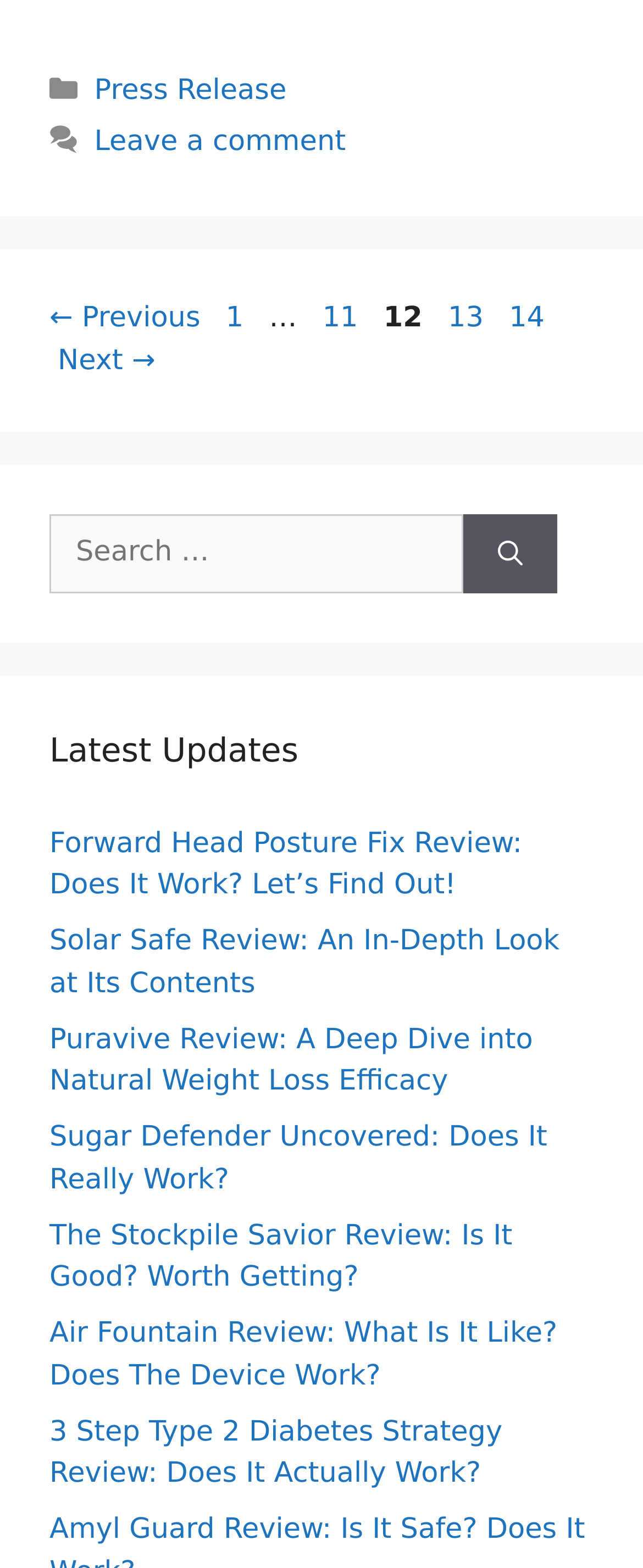Please indicate the bounding box coordinates of the element's region to be clicked to achieve the instruction: "Leave a comment". Provide the coordinates as four float numbers between 0 and 1, i.e., [left, top, right, bottom].

[0.147, 0.08, 0.538, 0.101]